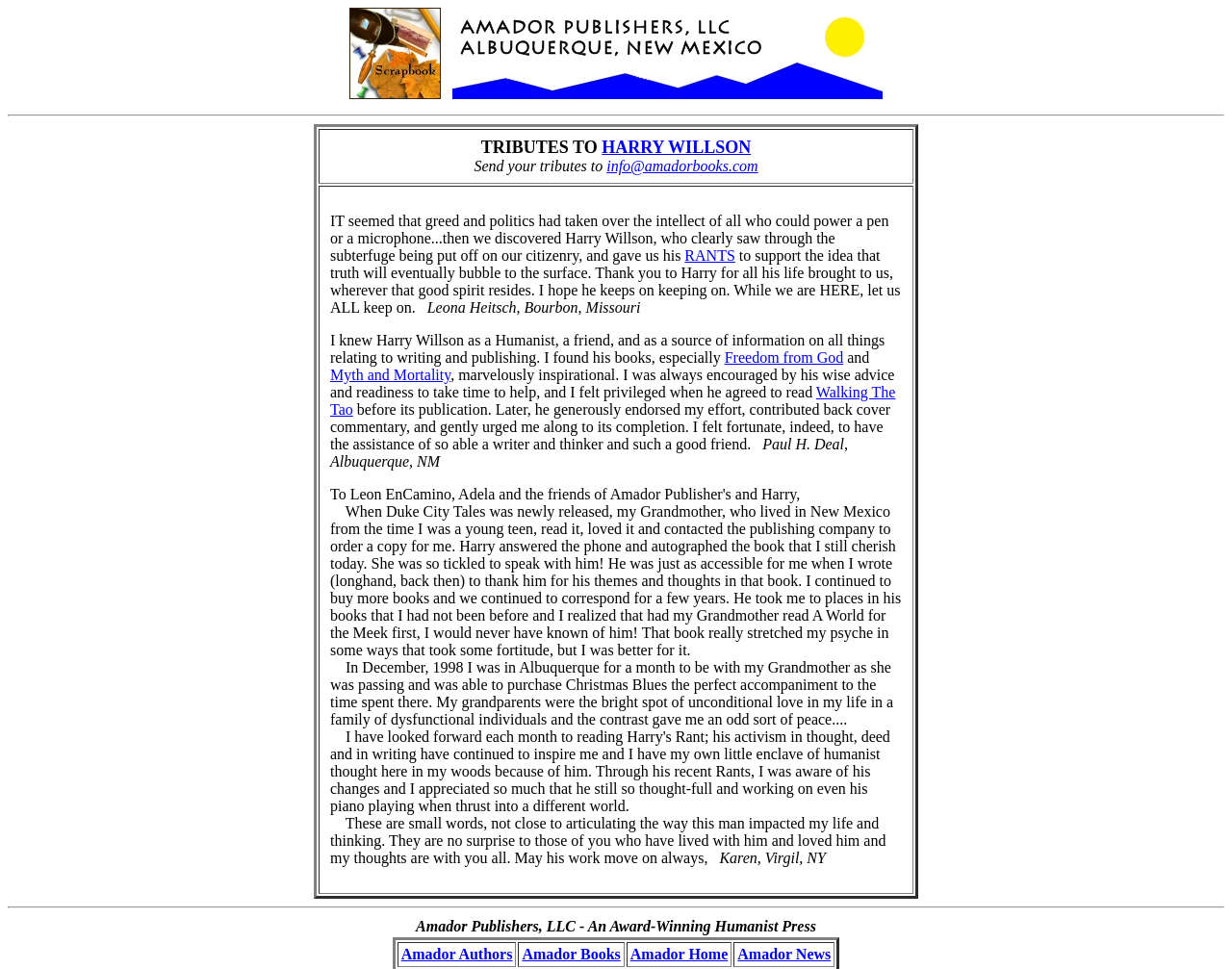Answer this question using a single word or a brief phrase:
How many links are there in the first row of the table?

3